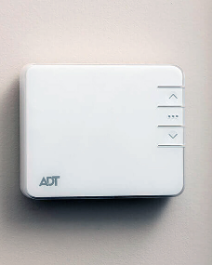Explain in detail what you see in the image.

The image showcases the ADT Smart Thermostat, a sleek and modern device designed for efficient home temperature control. Featuring a minimalist white design, it includes intuitive buttons for easy navigation, allowing users to adjust settings effortlessly. Ideal for homeowners looking to enhance their smart home capabilities, this thermostat seamlessly integrates with other ADT home security products, providing both convenience and enhanced energy management.